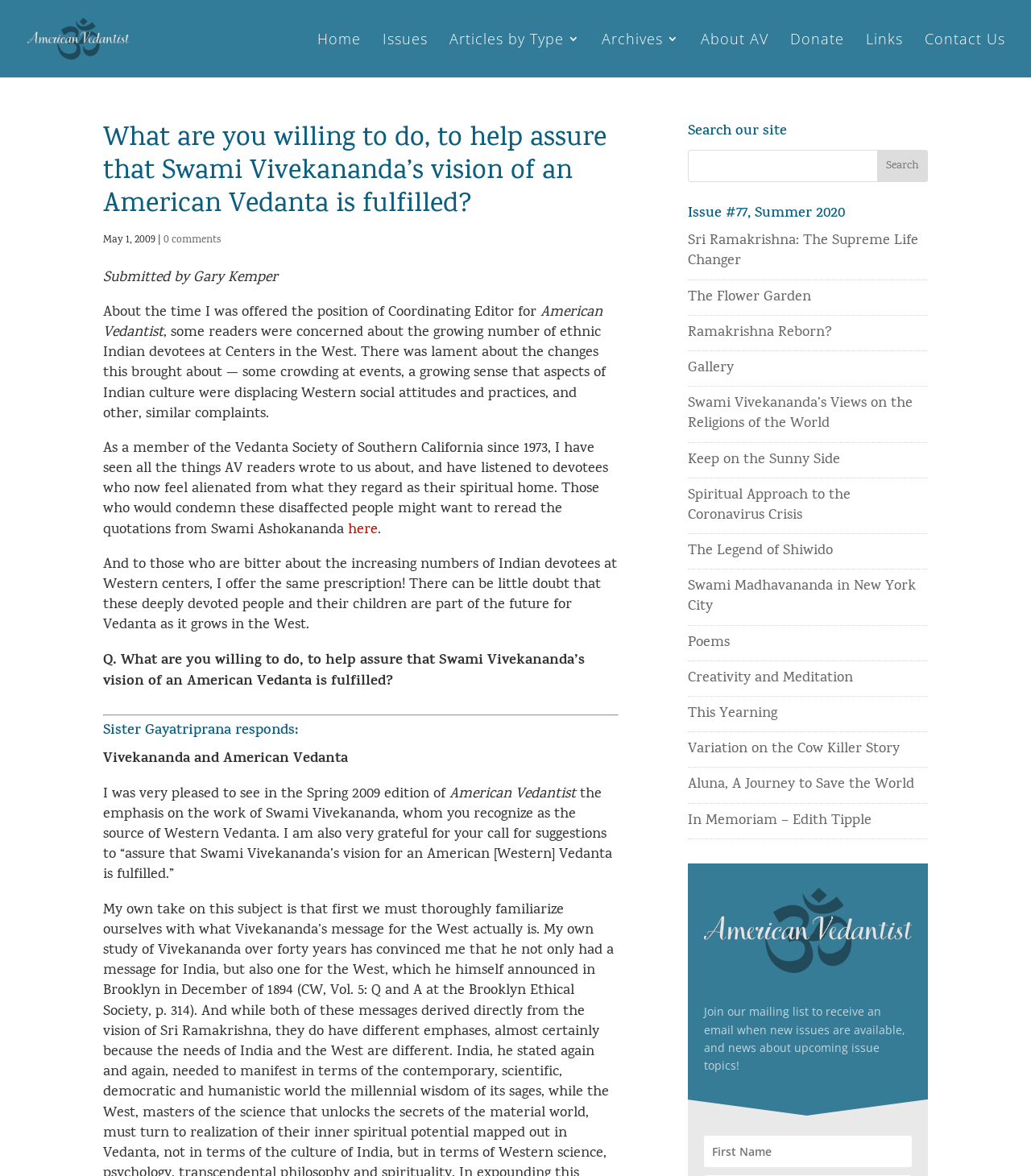What is the topic of the article?
Using the details shown in the screenshot, provide a comprehensive answer to the question.

The topic of the article can be inferred from the heading 'What are you willing to do, to help assure that Swami Vivekananda’s vision of an American Vedanta is fulfilled?' and the subsequent text, which discusses the concerns of readers about the growing number of ethnic Indian devotees at Centers in the West.